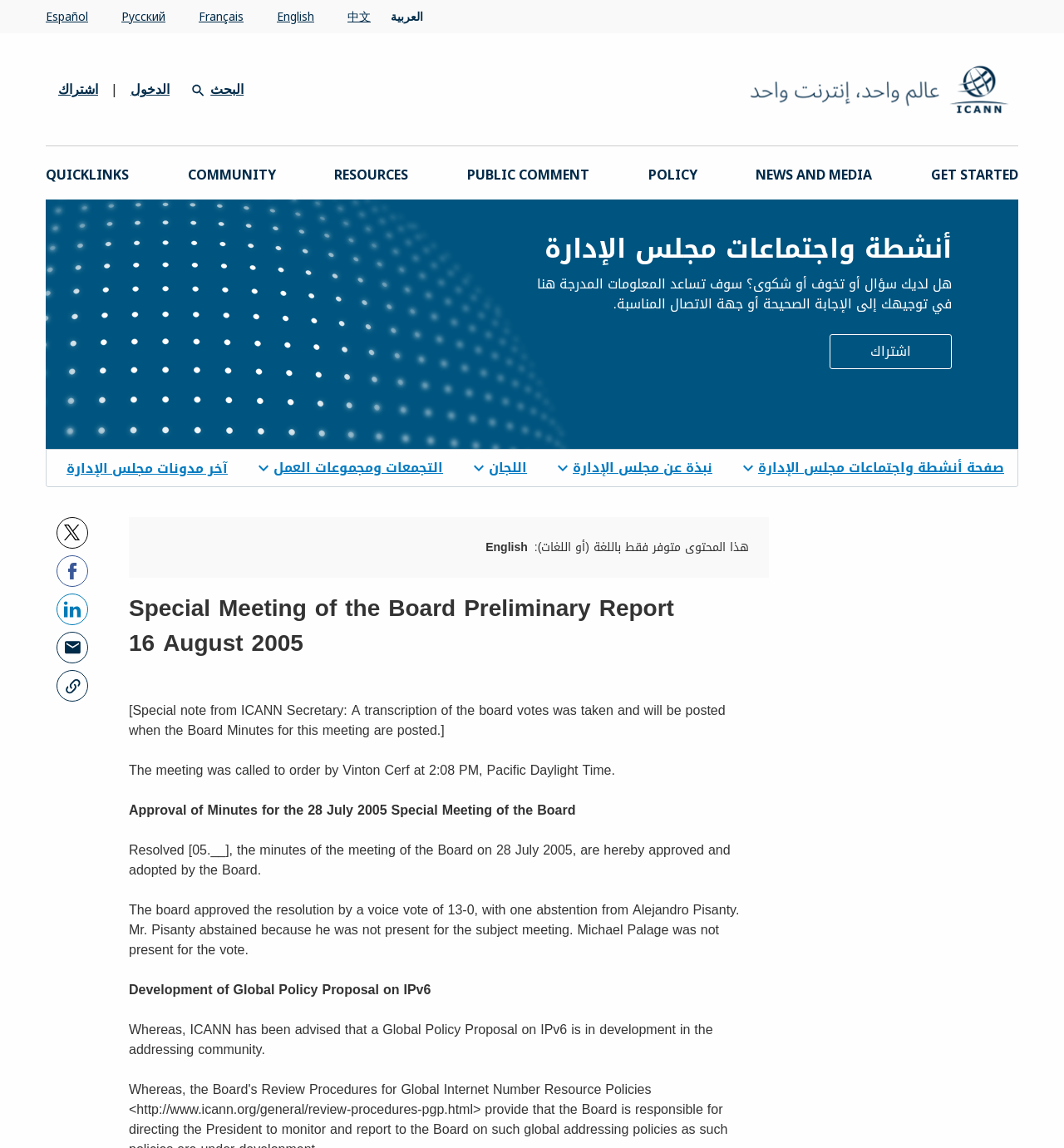Identify the coordinates of the bounding box for the element that must be clicked to accomplish the instruction: "Click the Email button".

[0.053, 0.101, 0.083, 0.128]